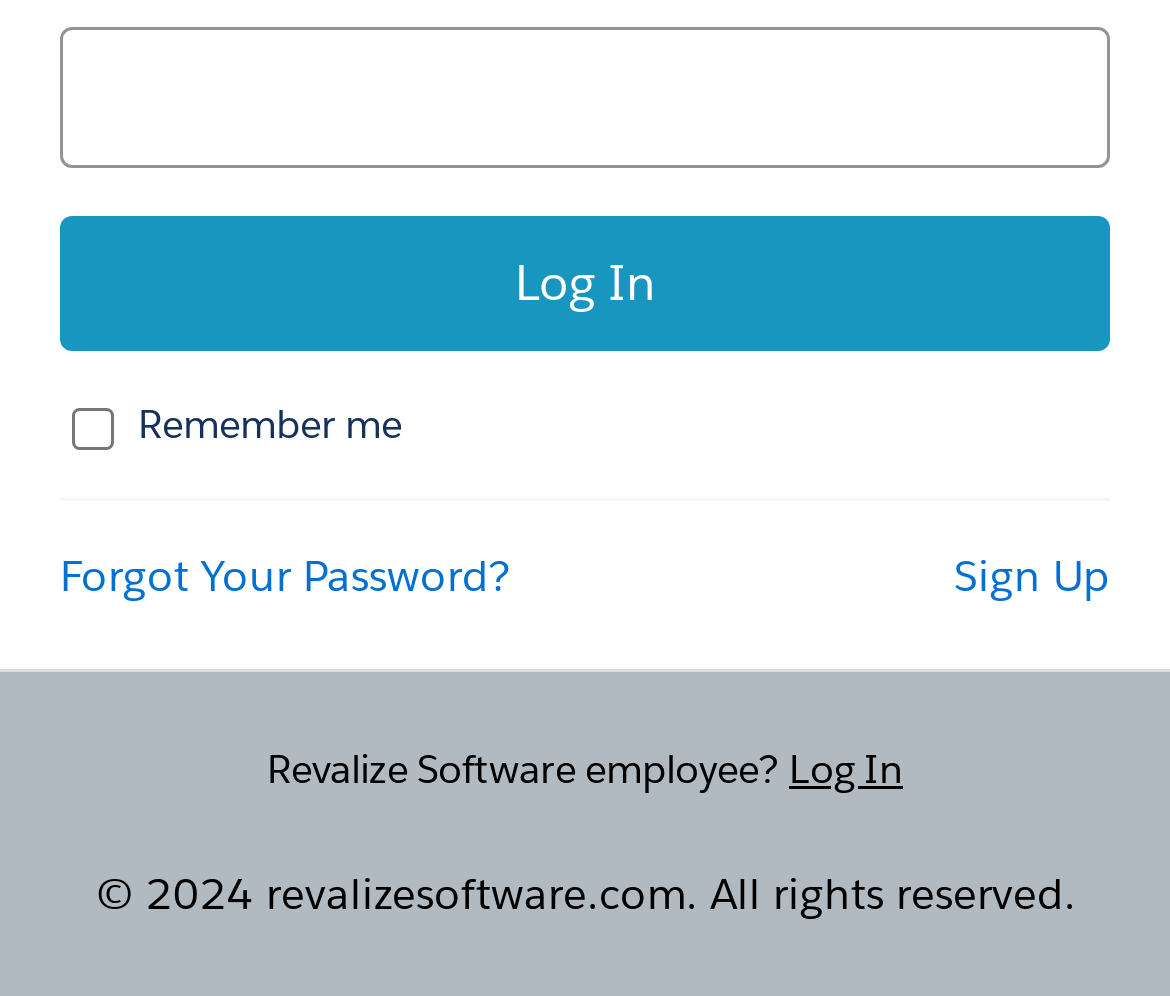Determine the bounding box for the UI element described here: "Log In".

[0.674, 0.747, 0.772, 0.798]